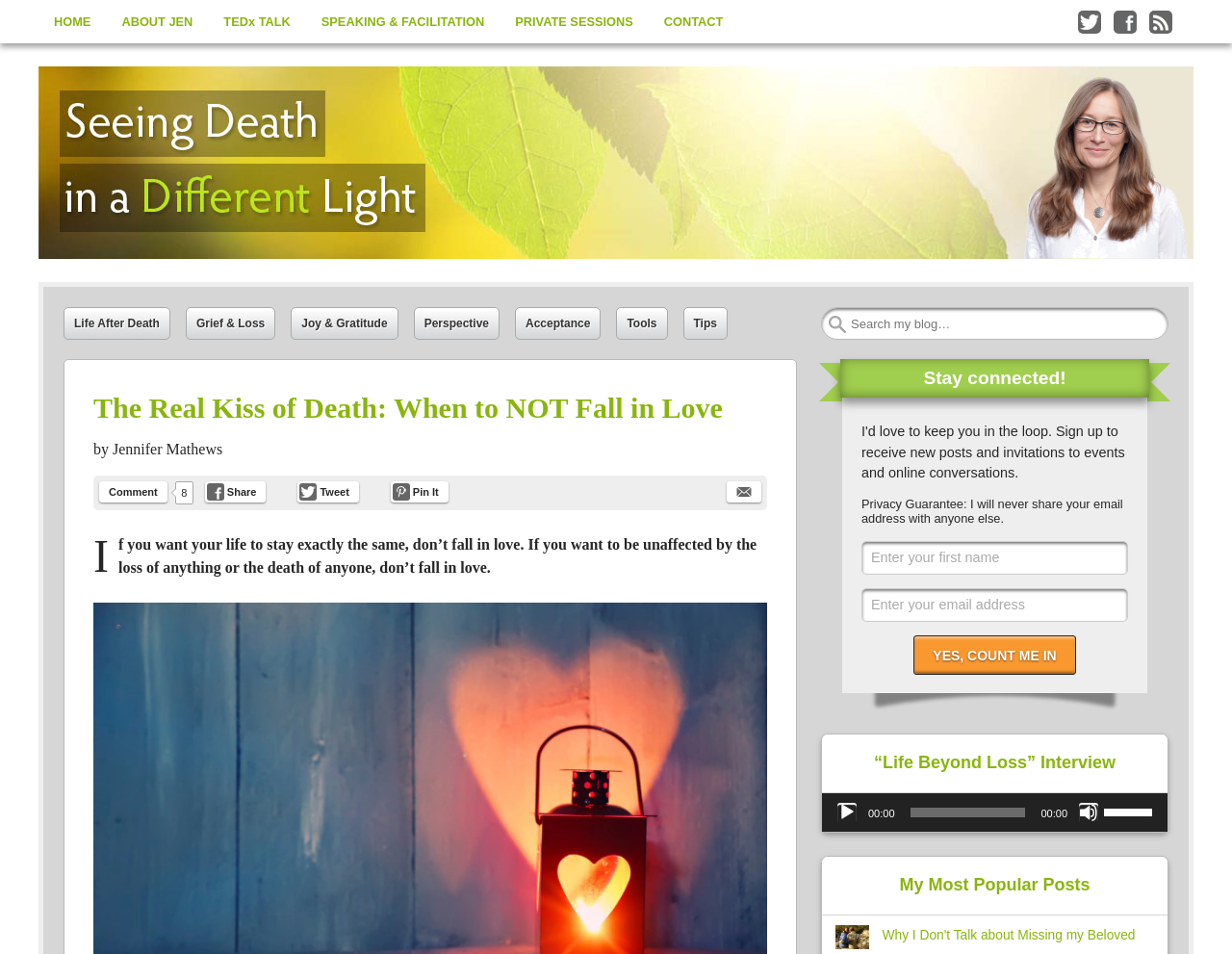Respond with a single word or phrase:
What is the purpose of the search bar?

To search the website